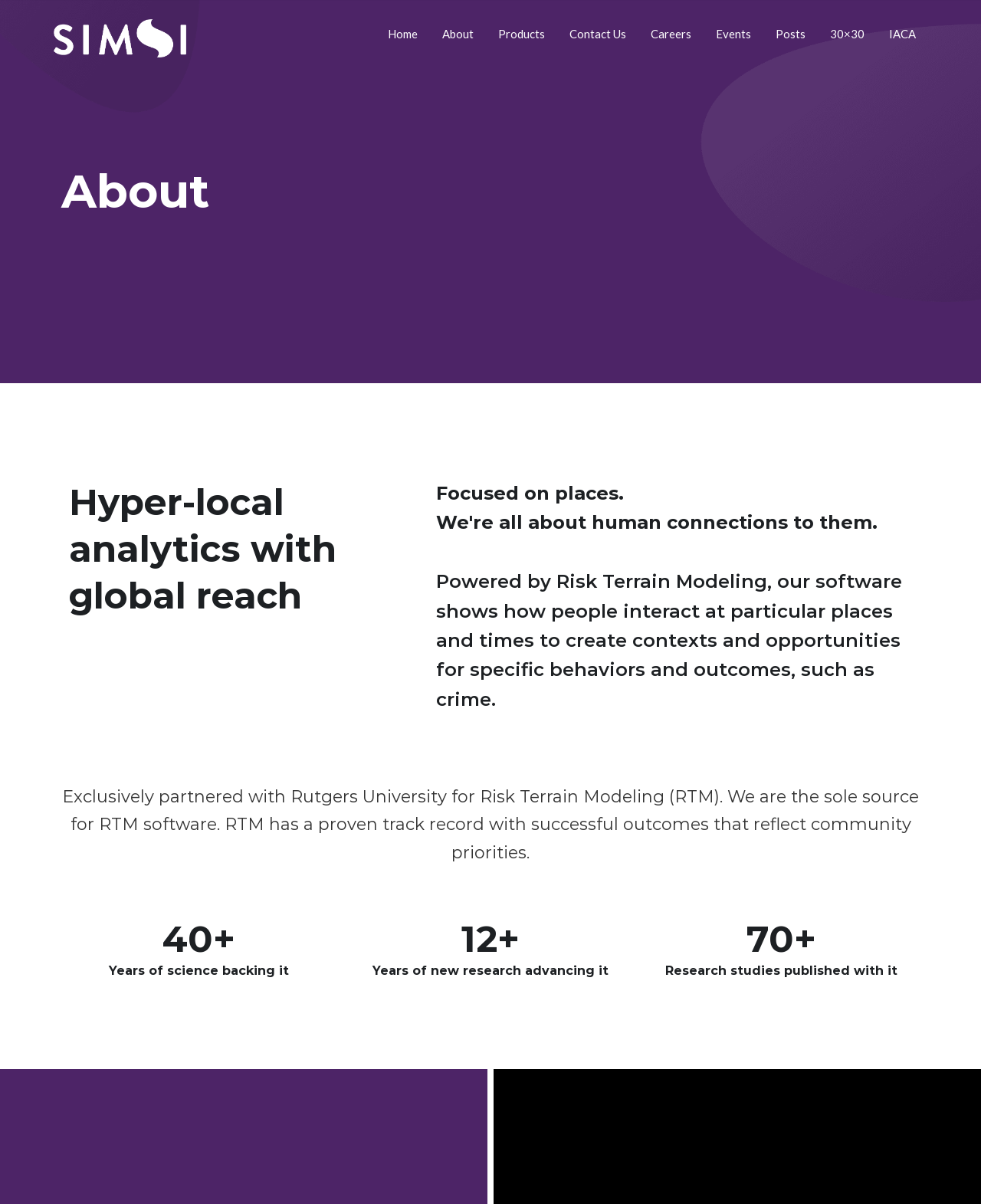How many research studies have been published with the company's approach?
Refer to the screenshot and deliver a thorough answer to the question presented.

The number of research studies can be inferred from the heading '70+' which is accompanied by the text 'Research studies published with it'.